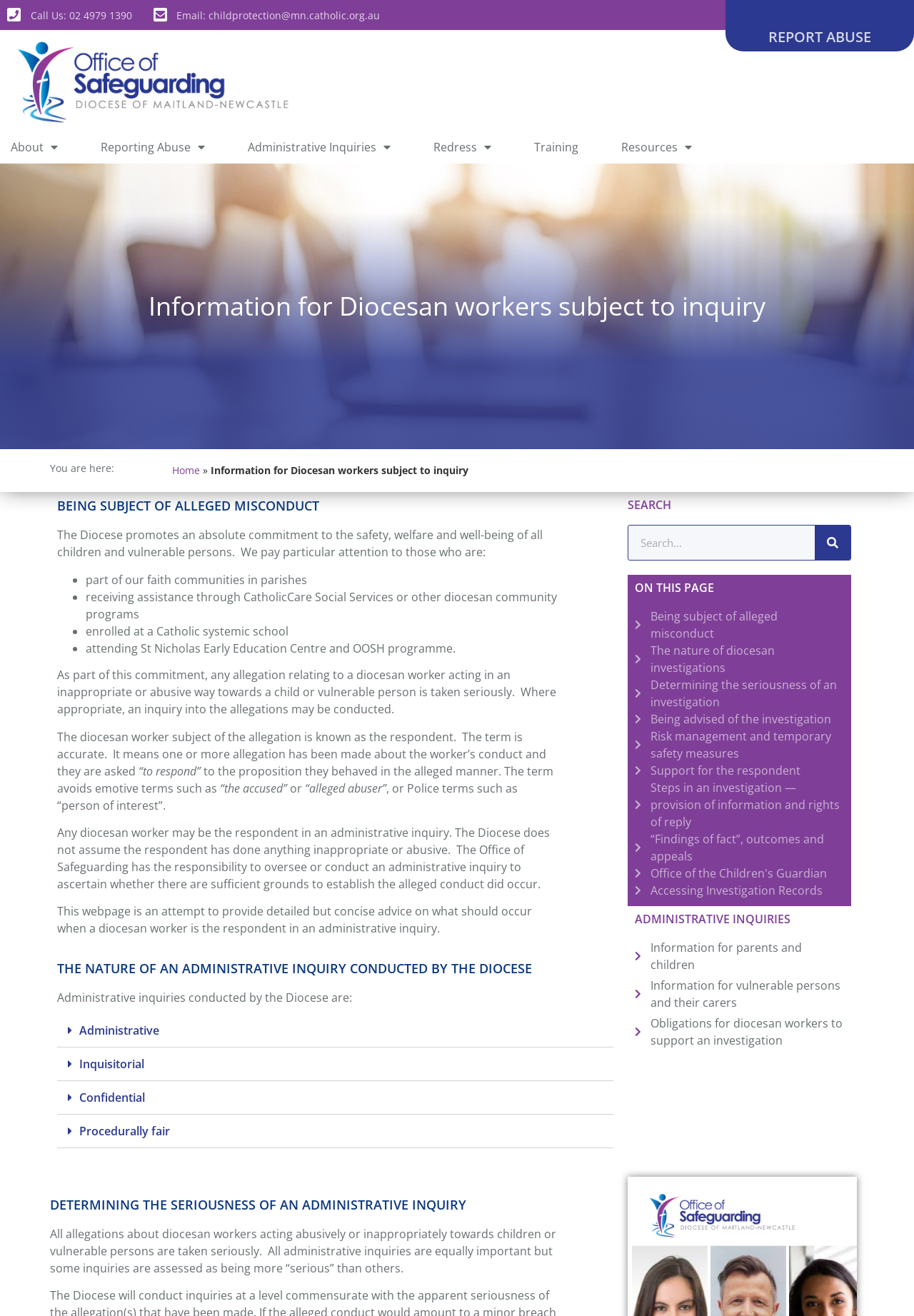Find the bounding box coordinates of the element's region that should be clicked in order to follow the given instruction: "Search on the page". The coordinates should consist of four float numbers between 0 and 1, i.e., [left, top, right, bottom].

[0.687, 0.399, 0.931, 0.426]